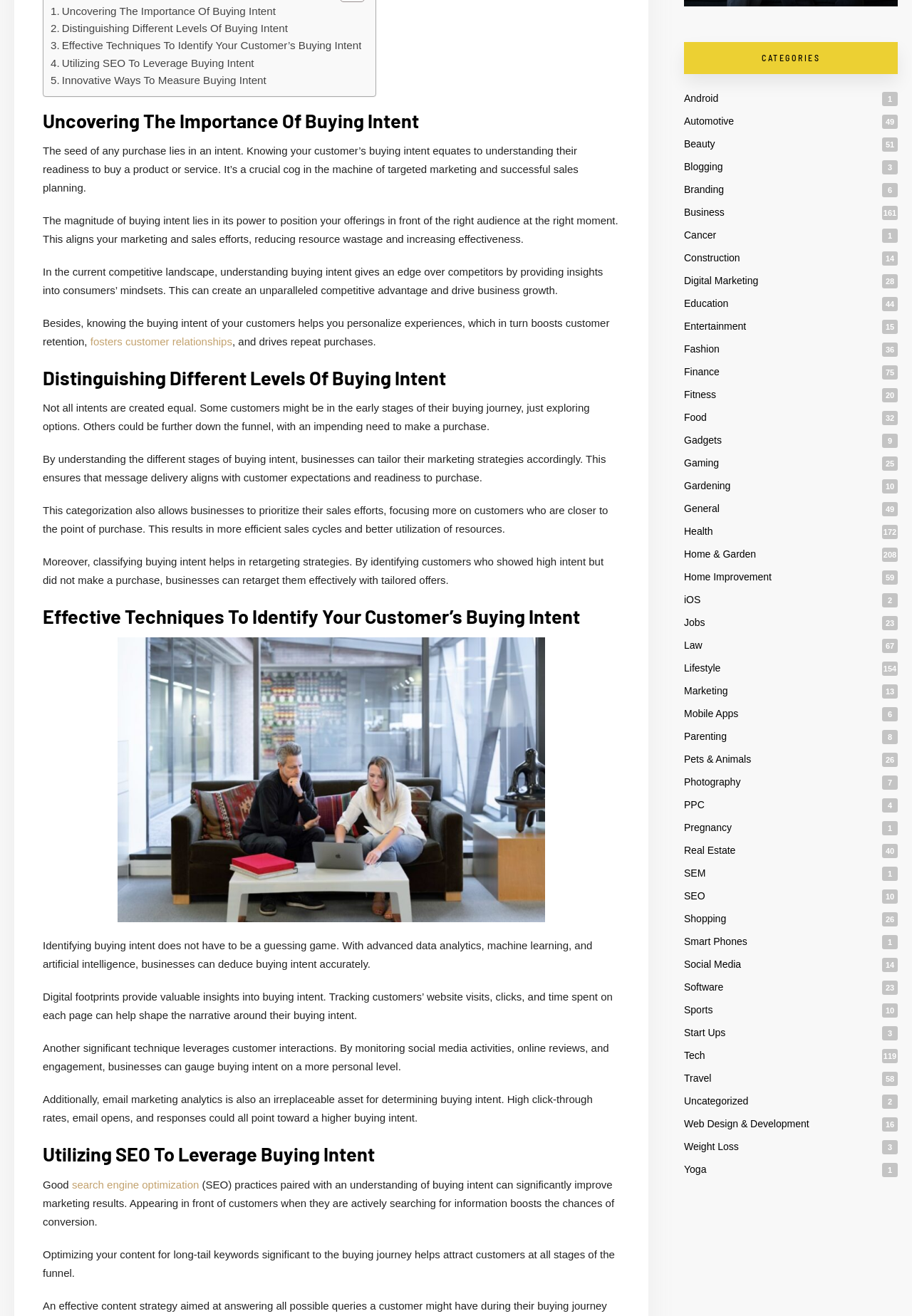From the element description Web Design & Development, predict the bounding box coordinates of the UI element. The coordinates must be specified in the format (top-left x, top-left y, bottom-right x, bottom-right y) and should be within the 0 to 1 range.

[0.75, 0.85, 0.887, 0.858]